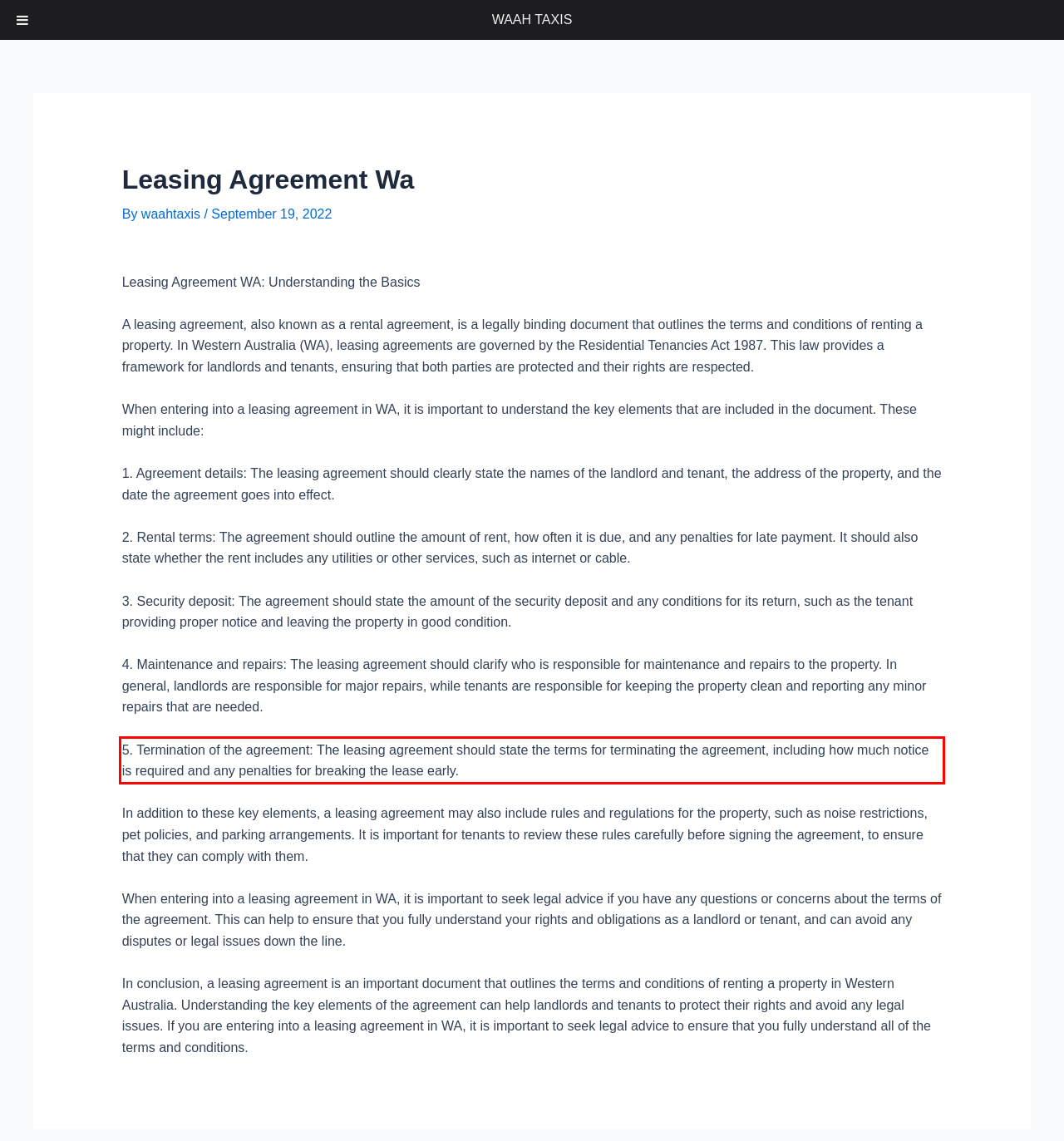Inspect the webpage screenshot that has a red bounding box and use OCR technology to read and display the text inside the red bounding box.

5. Termination of the agreement: The leasing agreement should state the terms for terminating the agreement, including how much notice is required and any penalties for breaking the lease early.